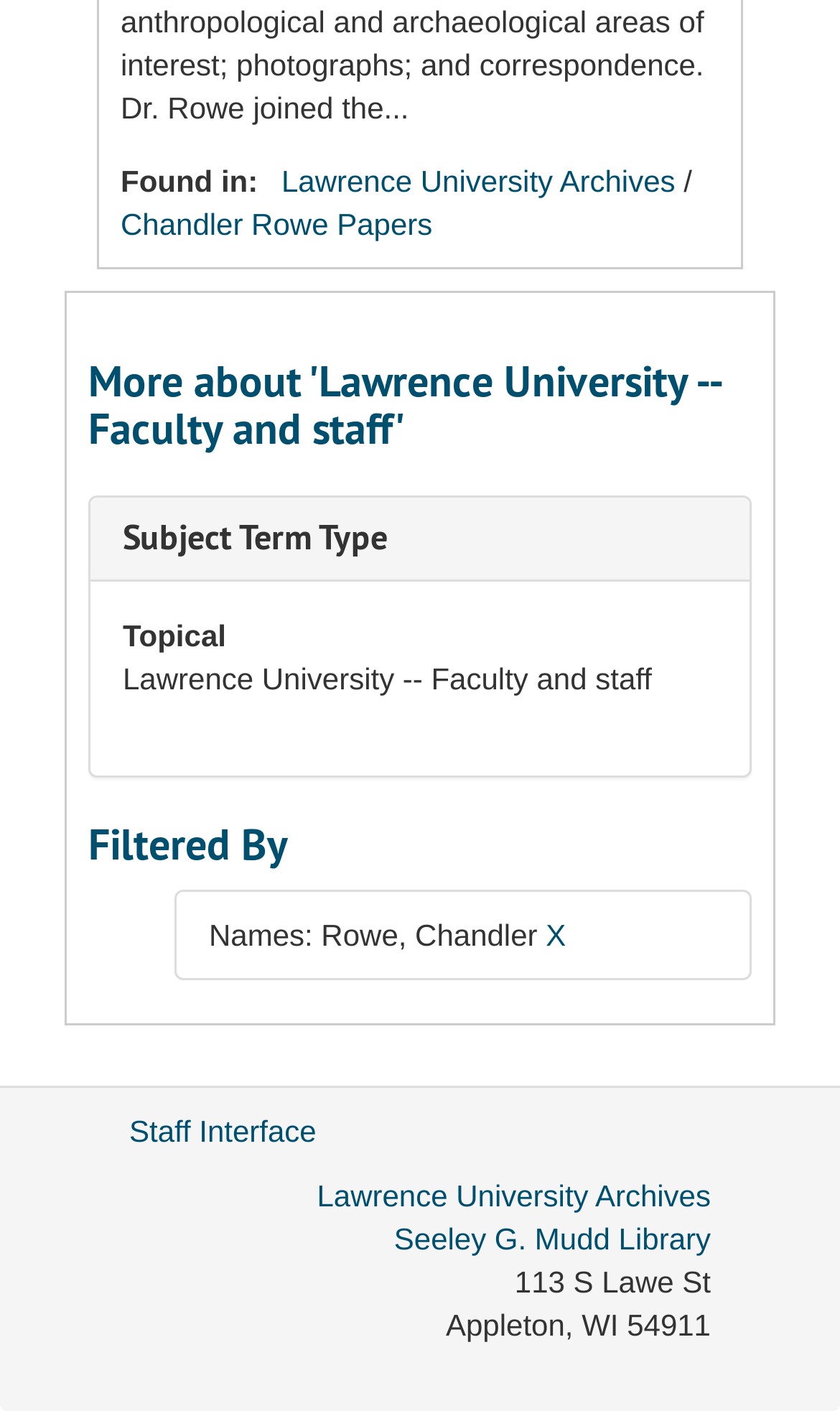Respond to the following question with a brief word or phrase:
What is the name of the faculty member?

Chandler Rowe